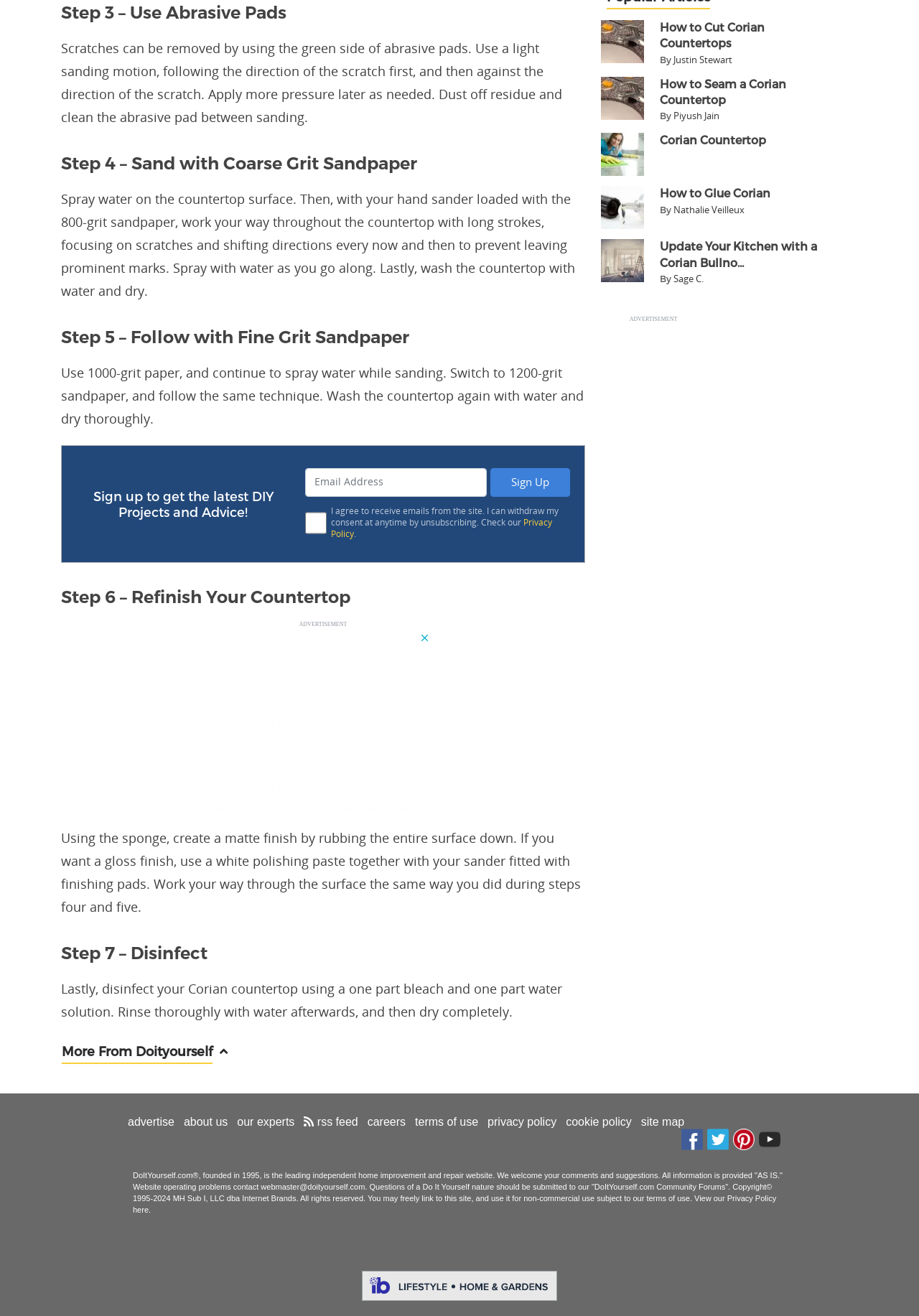Locate the bounding box coordinates of the clickable area needed to fulfill the instruction: "Read the article 'Identifying the person defamed'".

None